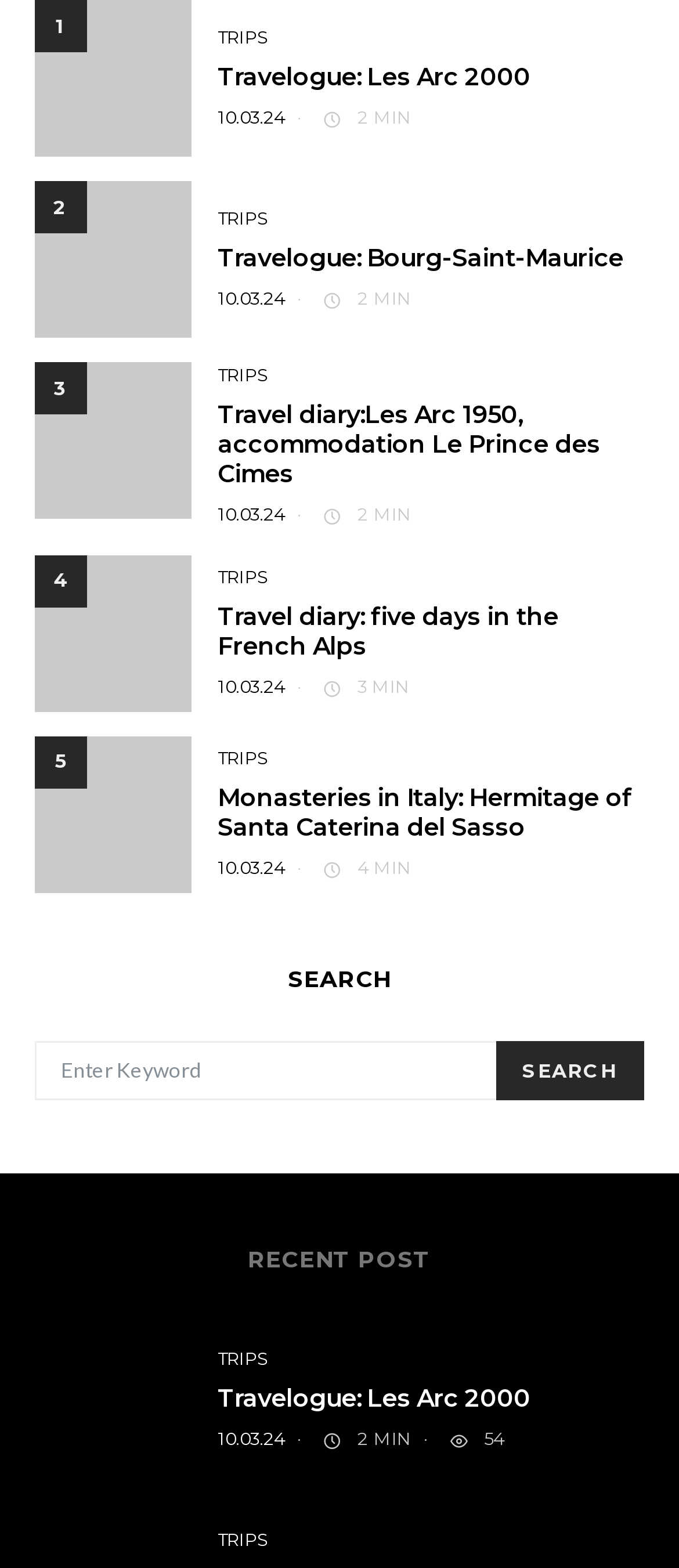Please determine the bounding box coordinates of the element to click on in order to accomplish the following task: "View the 'Les arc 2000 altitudine' image". Ensure the coordinates are four float numbers ranging from 0 to 1, i.e., [left, top, right, bottom].

[0.051, 0.0, 0.282, 0.1]